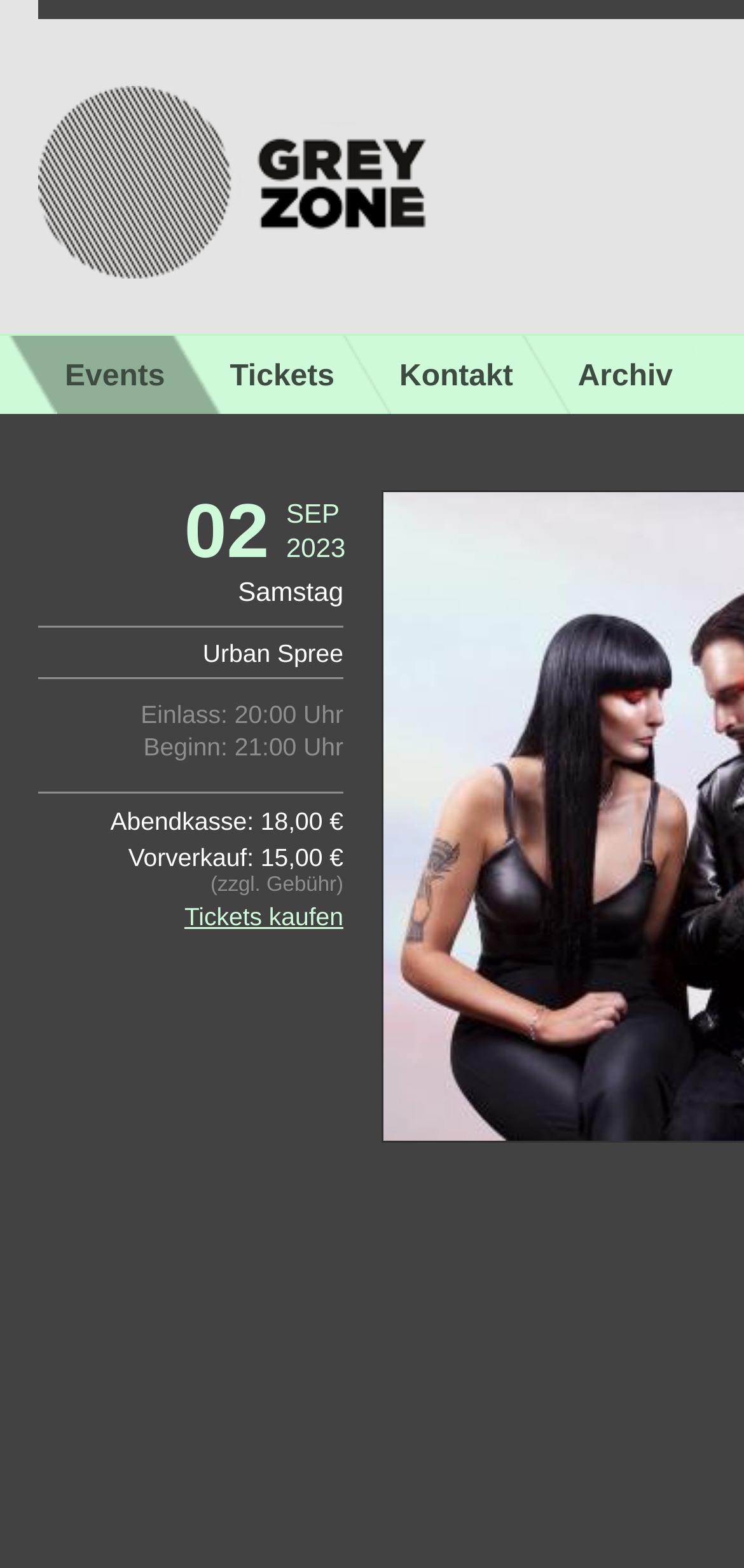Provide a thorough summary of the webpage.

The webpage appears to be an event page for "Greyzone" on September 2, 2023. At the top, there is a navigation menu with links to "GREYZONE", "Events", "Tickets", "Kontakt", and "Archiv". 

Below the navigation menu, the date "02" is displayed, followed by "SEP 2023" to the right. Further down, the day of the week "Samstag" is shown. 

The event details are listed below, including the venue "Urban Spree", which is a link. The event timings are mentioned, with "Einlass" (entry) at 20:00 Uhr, "Beginn" (start) at 21:00 Uhr, and ticket prices: "Abendkasse" (evening ticket) at 18,00 € and "Vorverkauf" (pre-sale) at 15,00 €. A note "(zzgl. Gebühr)" (plus fees) is added to the ticket prices. 

A "Tickets kaufen" (buy tickets) link is placed at the bottom of the event details section.